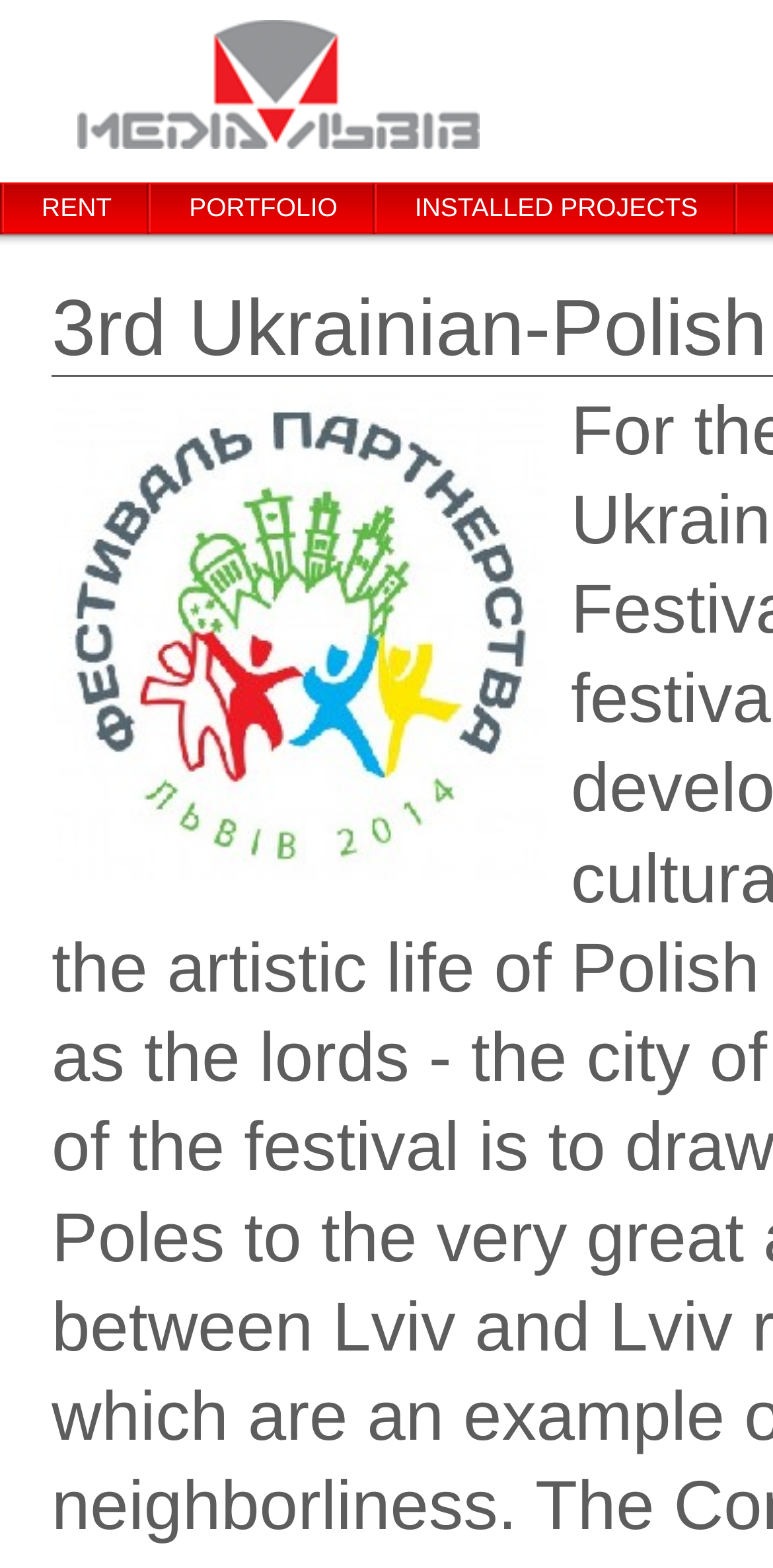Show the bounding box coordinates for the HTML element described as: "Portfolio".

[0.193, 0.116, 0.485, 0.162]